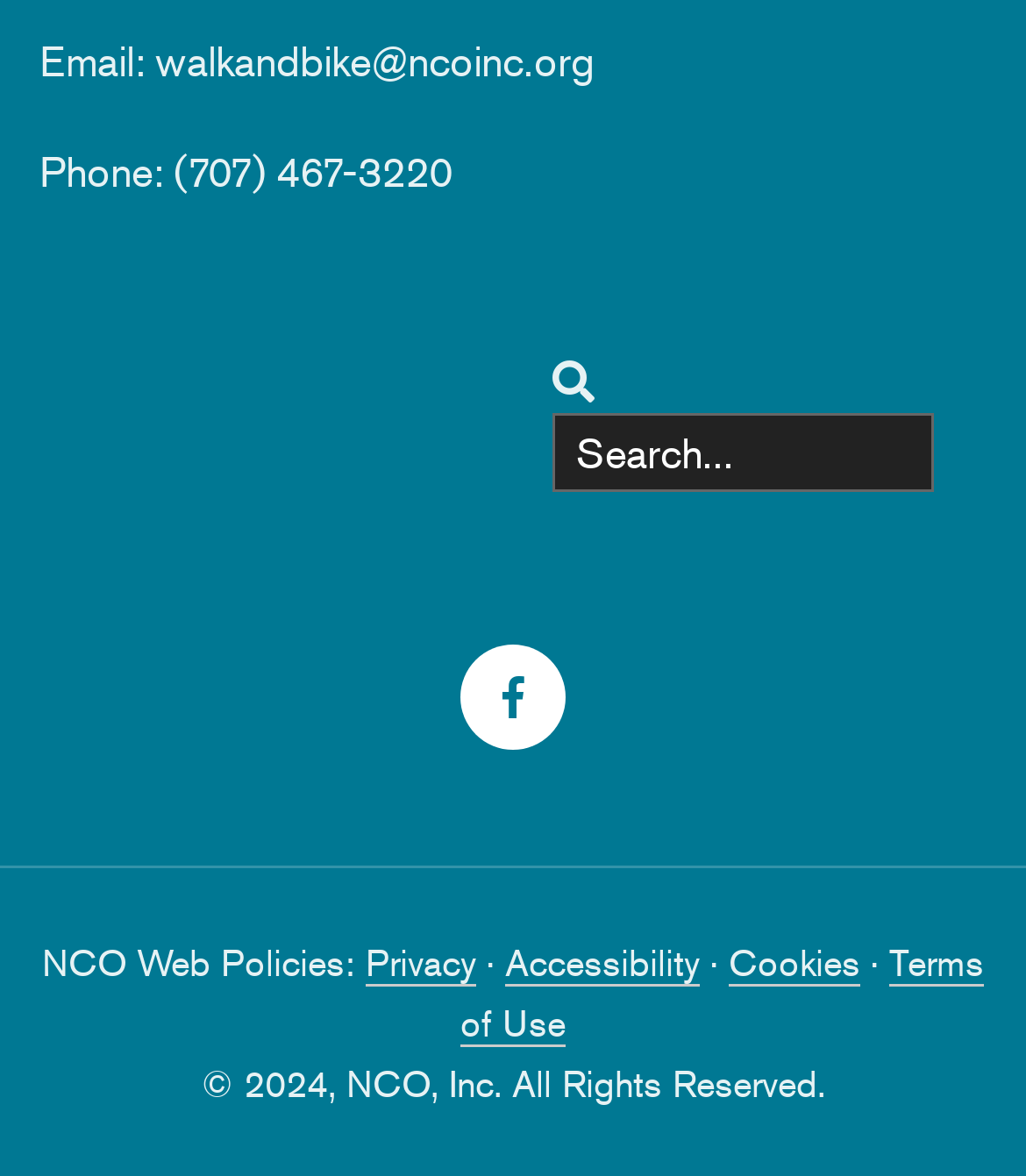Please respond in a single word or phrase: 
What is the icon next to the search textbox?

magnifying glass